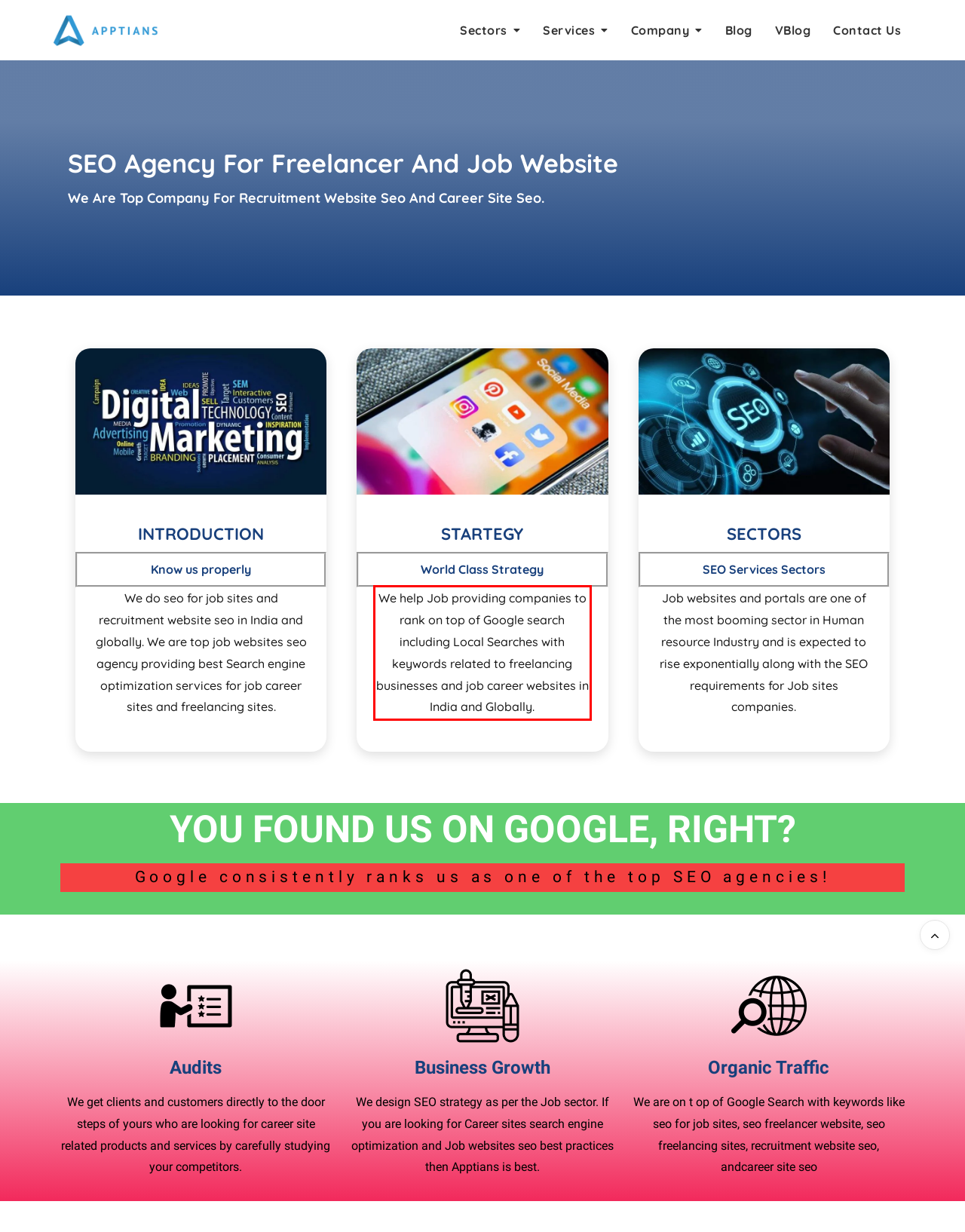Please perform OCR on the text within the red rectangle in the webpage screenshot and return the text content.

We help Job providing companies to rank on top of Google search including Local Searches with keywords related to freelancing businesses and job career websites in India and Globally.